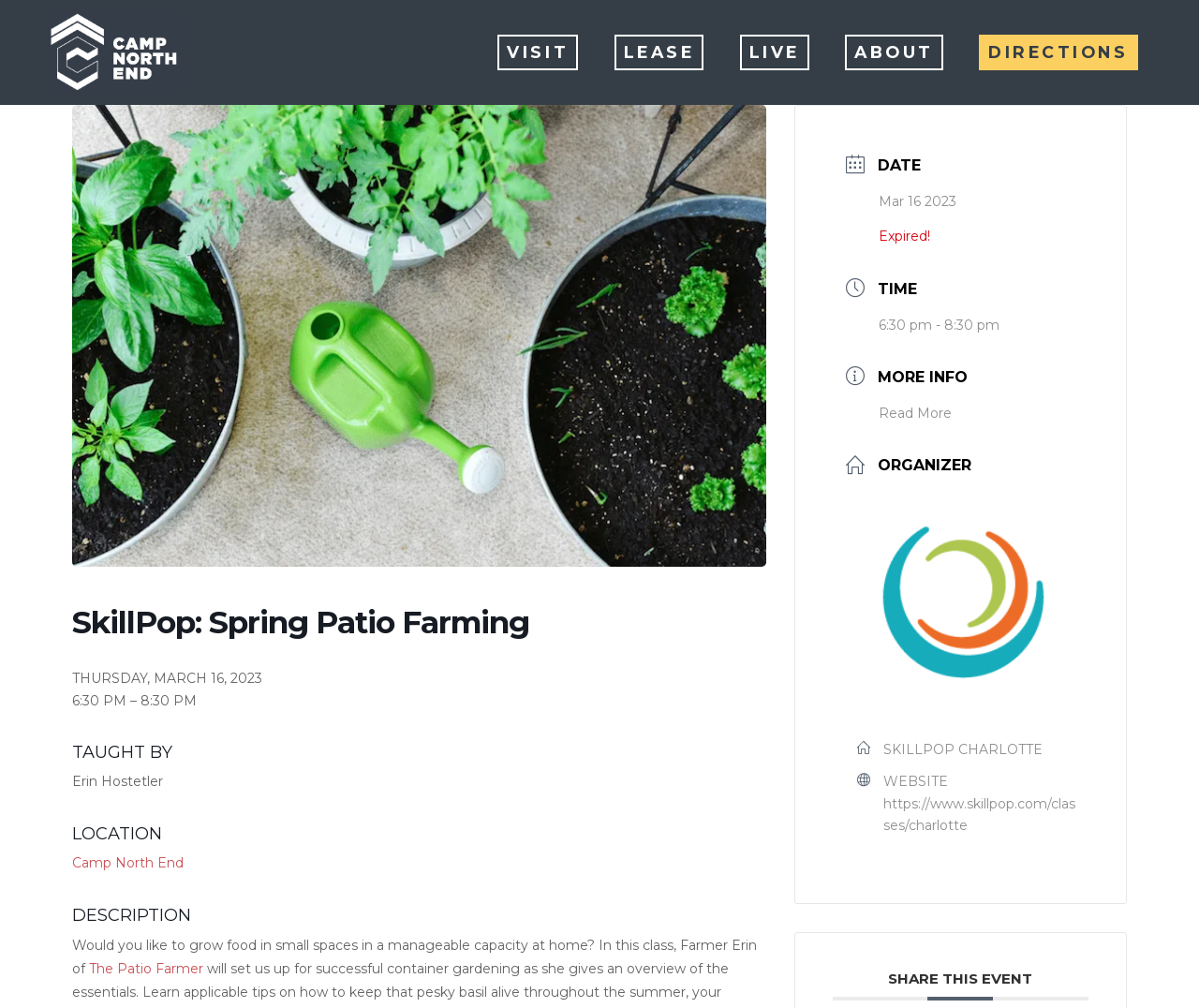Please find the bounding box coordinates of the element's region to be clicked to carry out this instruction: "get directions to the event".

[0.8, 0.0, 0.962, 0.104]